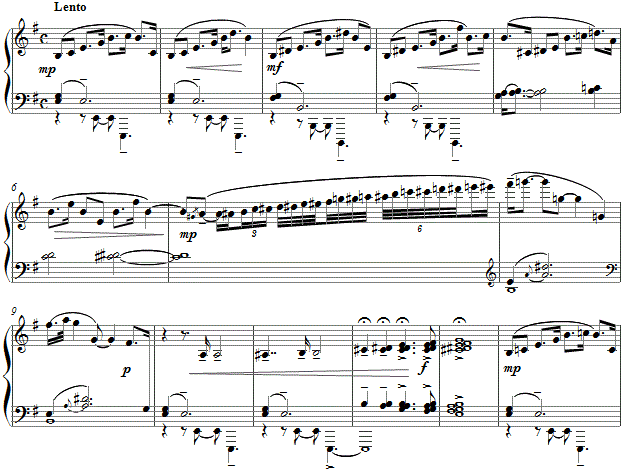How many staves are used to organize the notation?
From the screenshot, supply a one-word or short-phrase answer.

Multiple